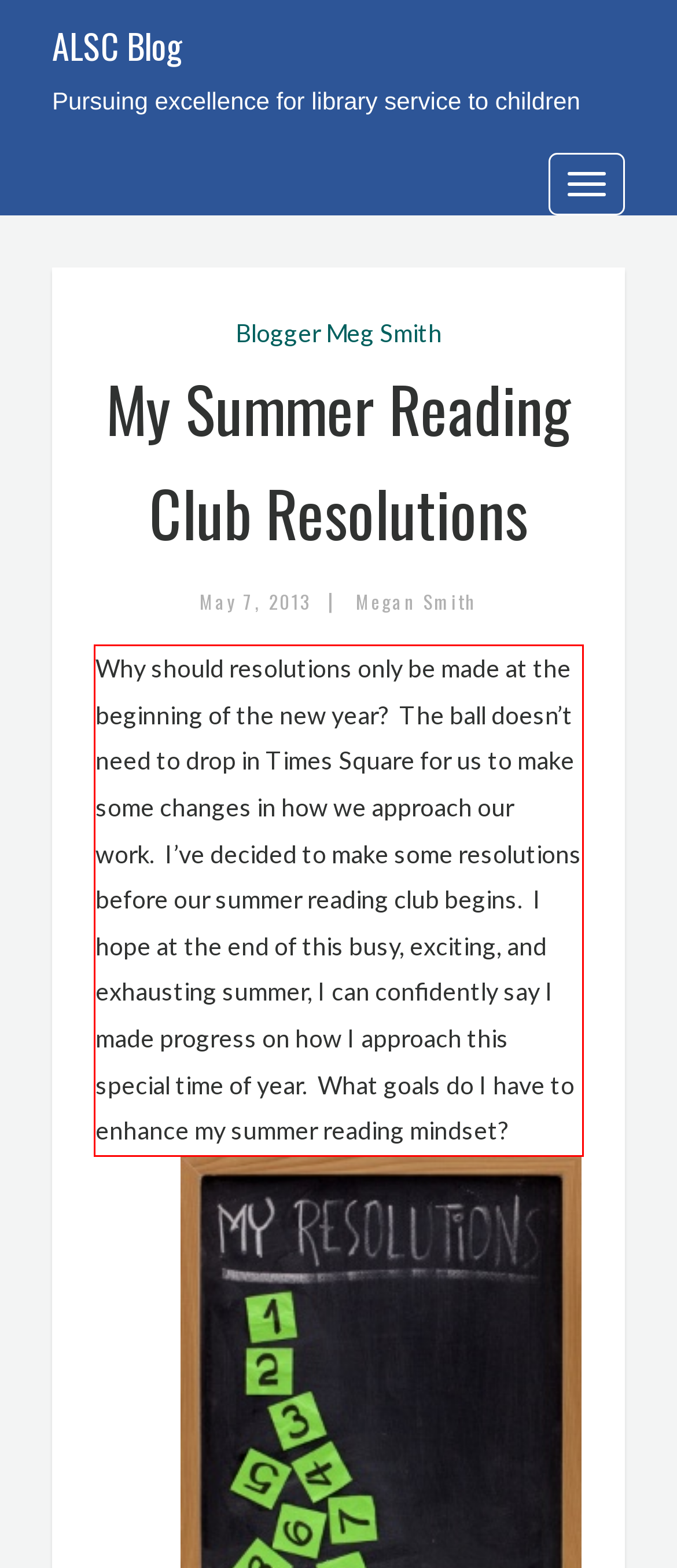You have a screenshot of a webpage with a red bounding box. Use OCR to generate the text contained within this red rectangle.

Why should resolutions only be made at the beginning of the new year? The ball doesn’t need to drop in Times Square for us to make some changes in how we approach our work. I’ve decided to make some resolutions before our summer reading club begins. I hope at the end of this busy, exciting, and exhausting summer, I can confidently say I made progress on how I approach this special time of year. What goals do I have to enhance my summer reading mindset?